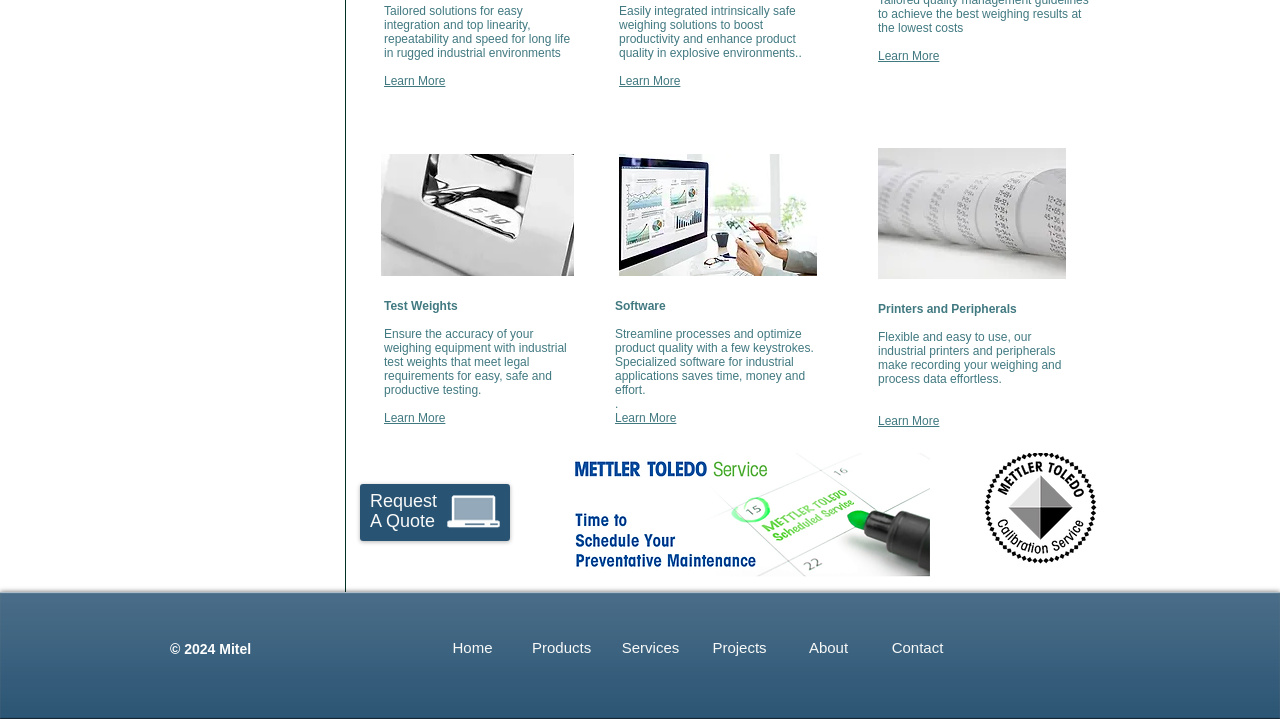Determine the bounding box coordinates in the format (top-left x, top-left y, bottom-right x, bottom-right y). Ensure all values are floating point numbers between 0 and 1. Identify the bounding box of the UI element described by: Request

[0.289, 0.668, 0.341, 0.714]